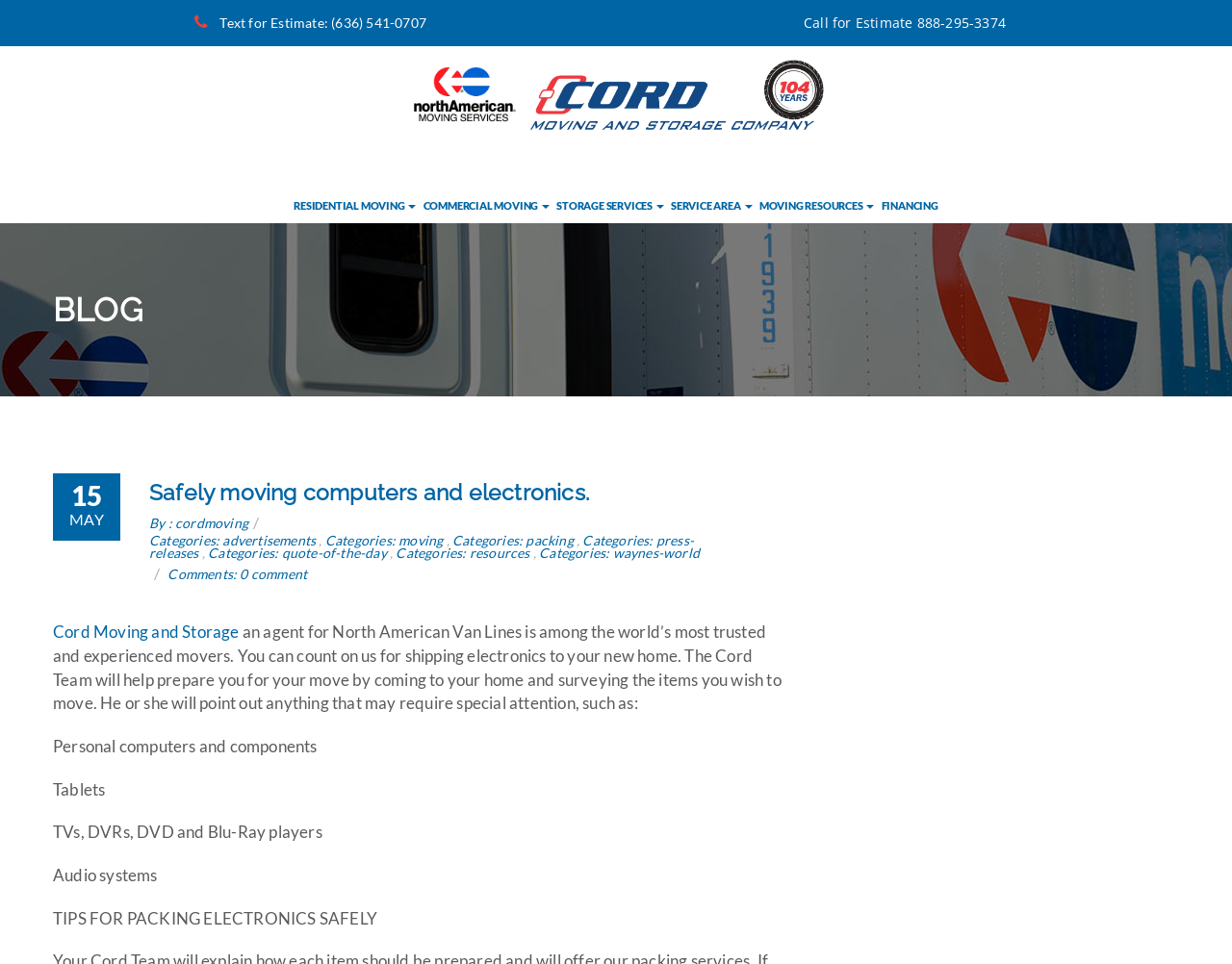Identify the bounding box coordinates of the region that needs to be clicked to carry out this instruction: "Call for estimate". Provide these coordinates as four float numbers ranging from 0 to 1, i.e., [left, top, right, bottom].

[0.652, 0.014, 0.741, 0.033]